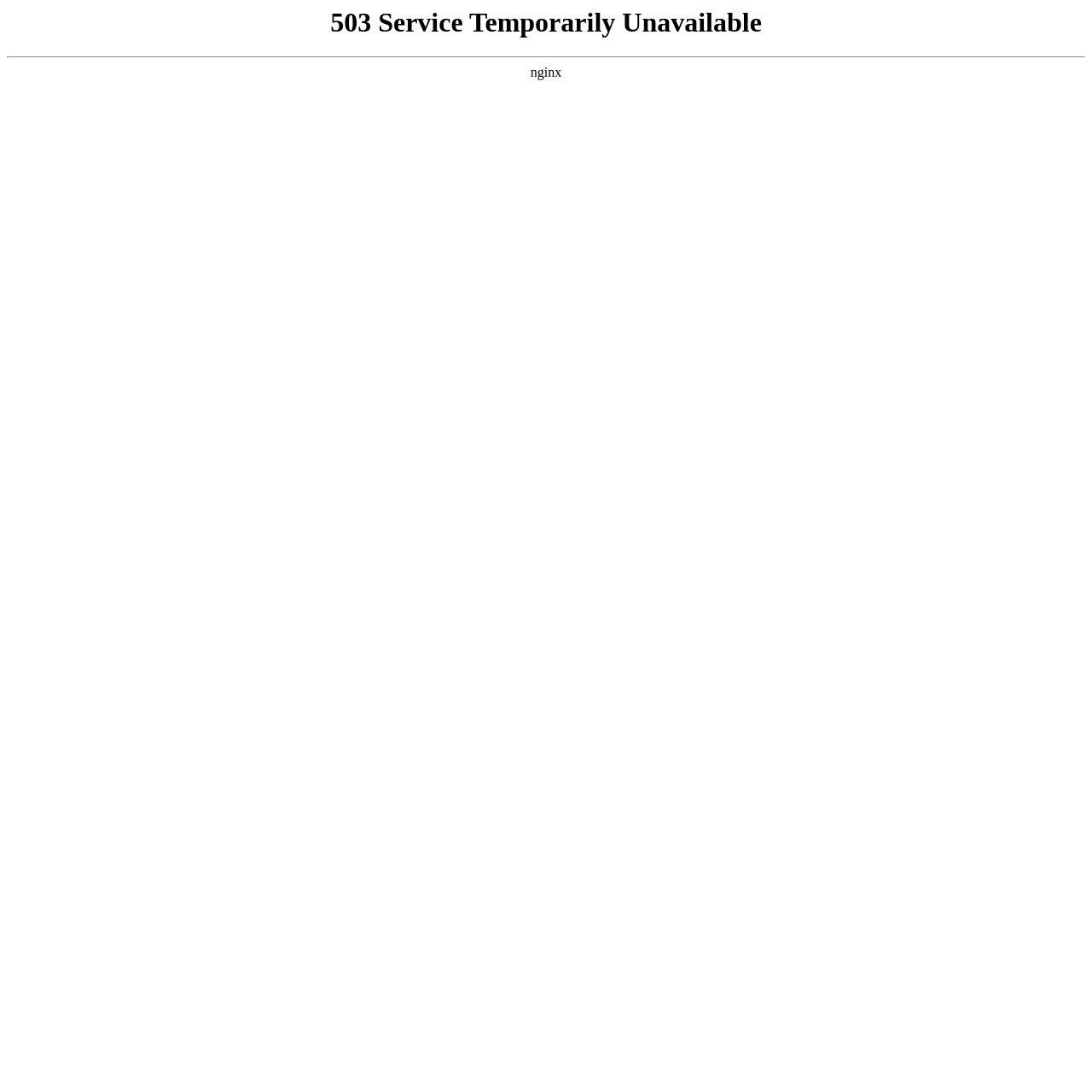Can you find and provide the main heading text of this webpage?

503 Service Temporarily Unavailable